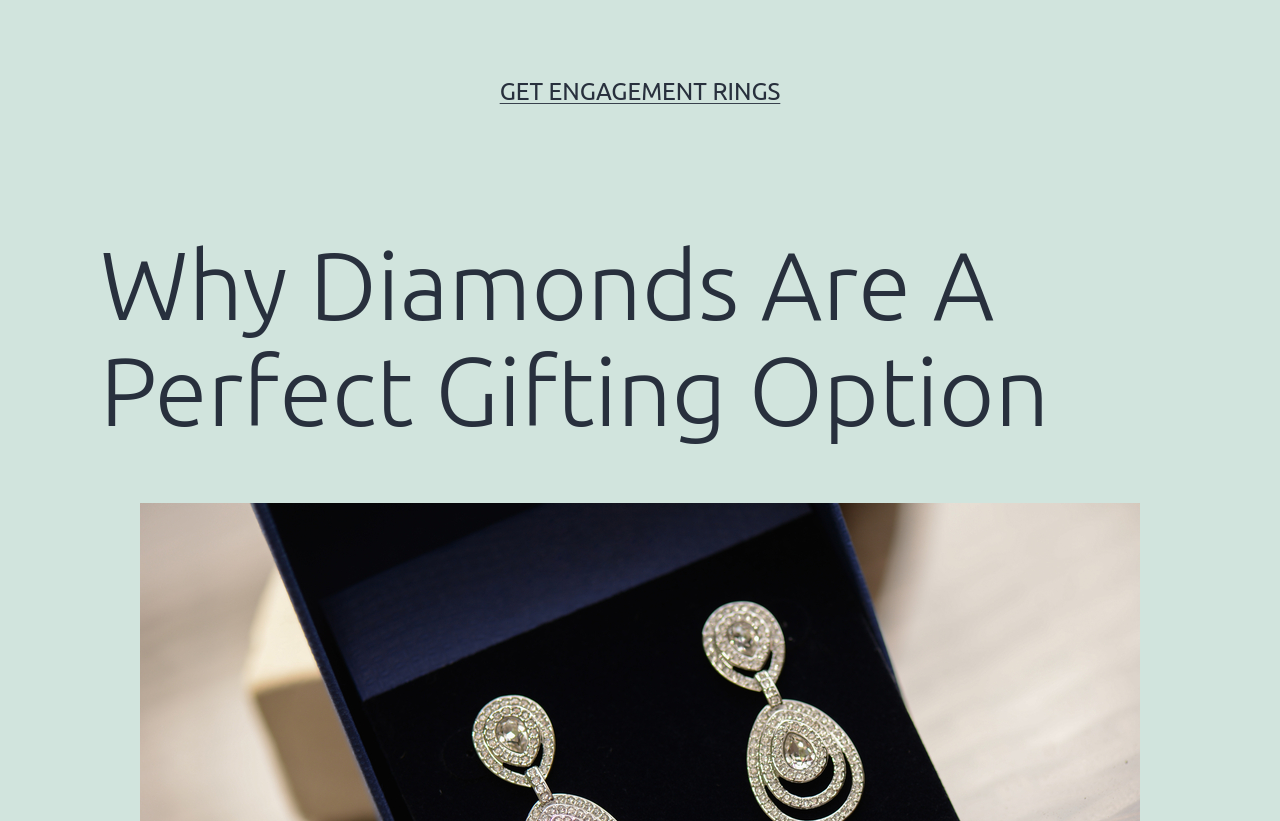Give the bounding box coordinates for this UI element: "Get Engagement Rings". The coordinates should be four float numbers between 0 and 1, arranged as [left, top, right, bottom].

[0.39, 0.095, 0.61, 0.128]